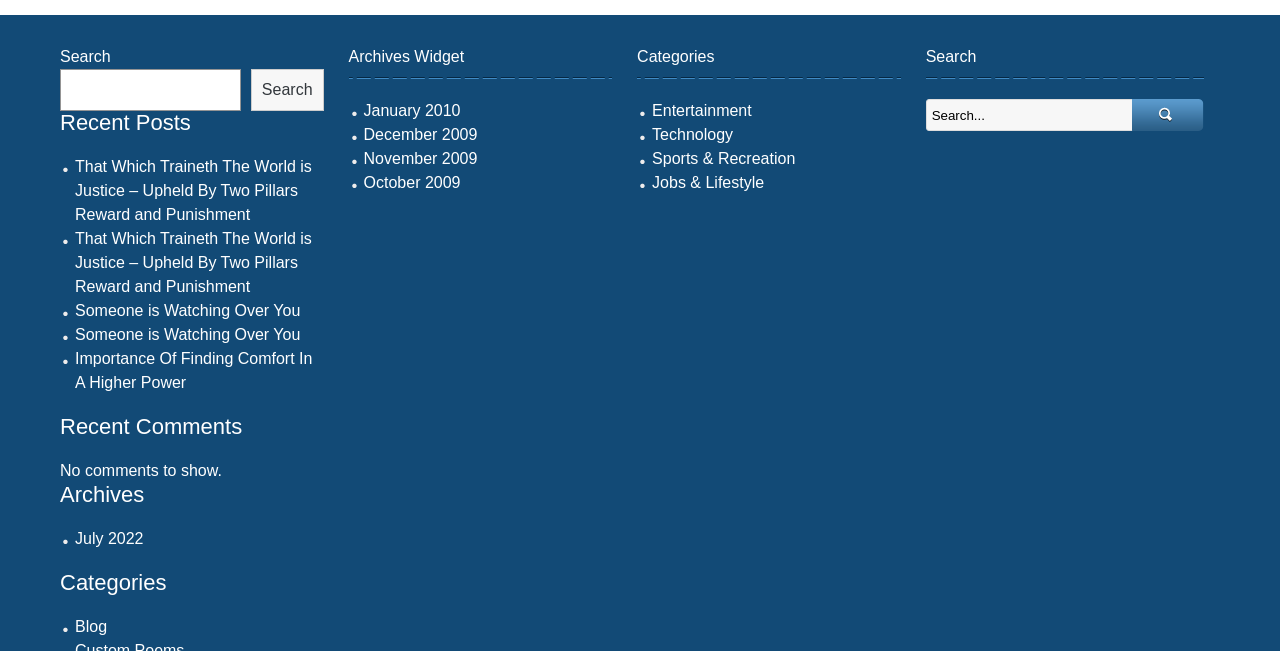What is the purpose of the 'Archives' section?
Please respond to the question thoroughly and include all relevant details.

The 'Archives' section lists links to specific months and years, such as 'July 2022' and 'January 2010'. This suggests that the 'Archives' section is intended to provide access to past posts or content organized by date.